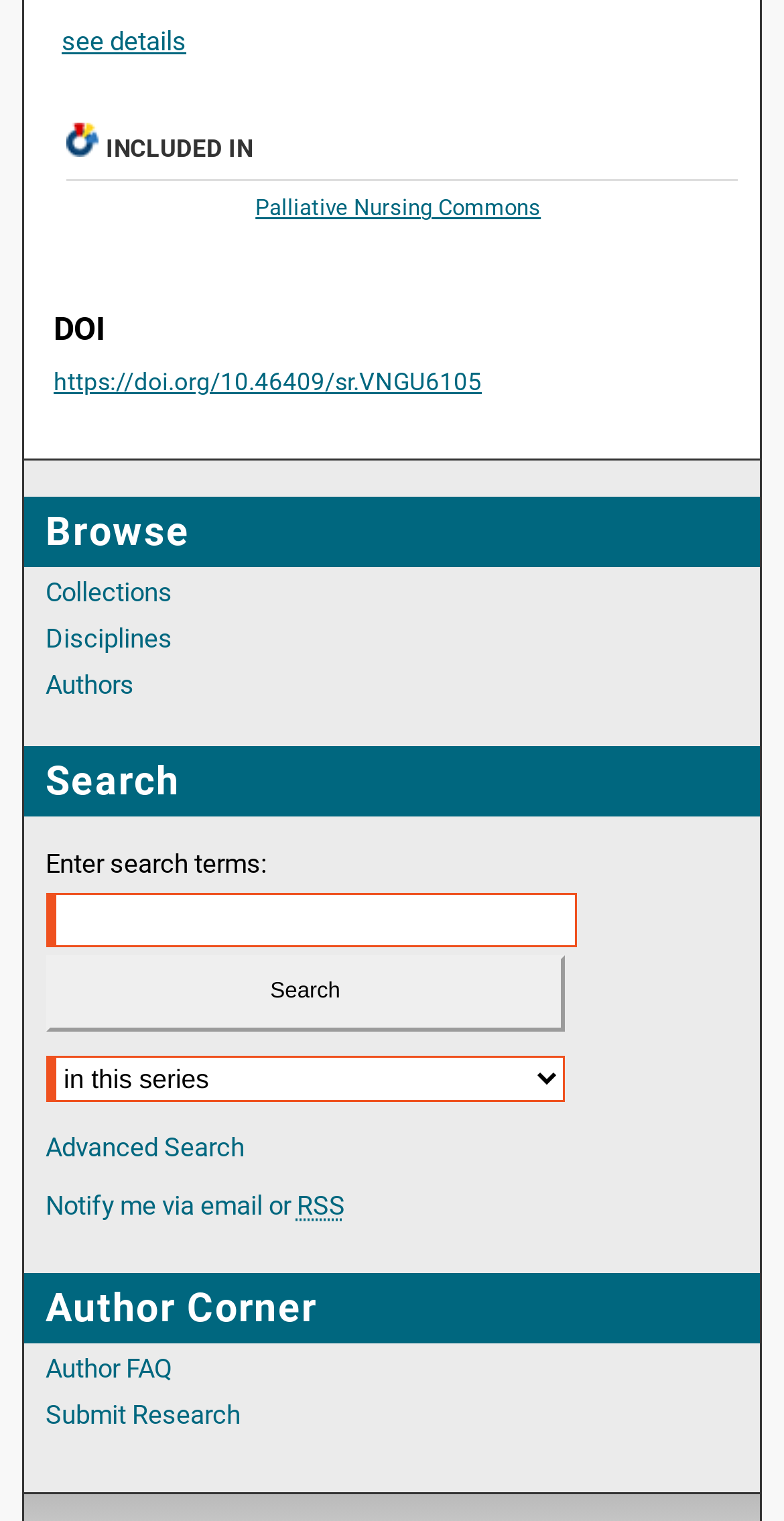Please identify the coordinates of the bounding box for the clickable region that will accomplish this instruction: "Search for research".

[0.058, 0.592, 0.721, 0.643]